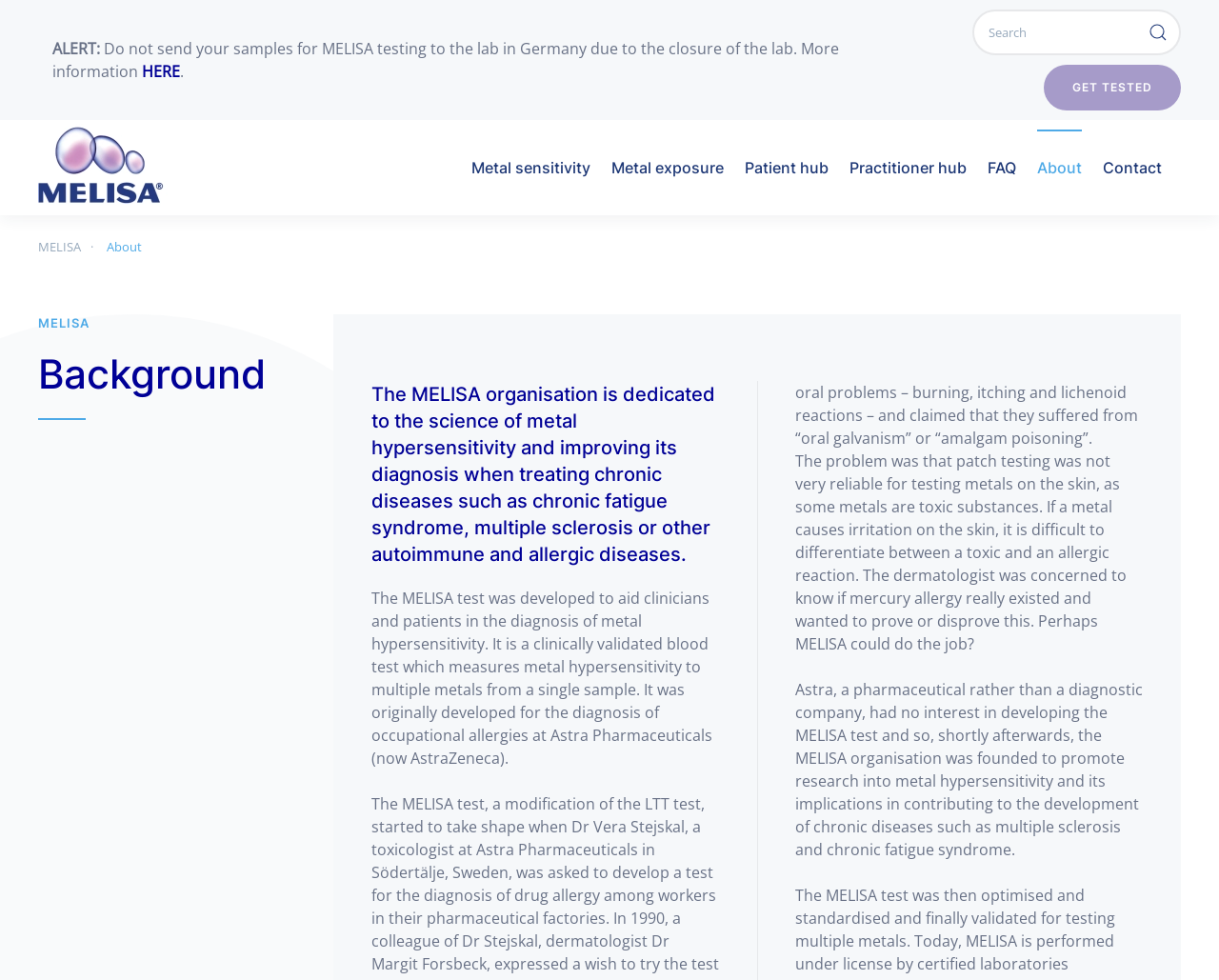Give a detailed account of the webpage.

The webpage is about MELISA, a blood test used to aid in the diagnosis of metal hypersensitivity. At the top left corner, there is a link to skip to the main content. Below it, there is an alert message warning users not to send samples for MELISA testing to a lab in Germany due to its closure, with a link to more information. 

On the top right corner, there is a search bar with a submit button and a small image. Next to it, there is a "GET TESTED" link. 

On the left side of the page, there are several buttons and links, including "Back to home", "Metal sensitivity", "Metal exposure", "Patient hub", "Practitioner hub", "FAQ", "About", and "Contact". These buttons and links are arranged vertically, with the "Back to home" link at the top and the "Contact" button at the bottom.

Below the buttons and links, there is a breadcrumb navigation section with links to "MELISA" and "About". 

The main content of the page is divided into sections, with headings such as "MELISA", "Background", and a horizontal separator line in between. The text describes the MELISA organisation, its mission, and the development of the MELISA test. There are three paragraphs of text, with the first one explaining the purpose of the MELISA test, the second one describing its development, and the third one discussing the founding of the MELISA organisation.